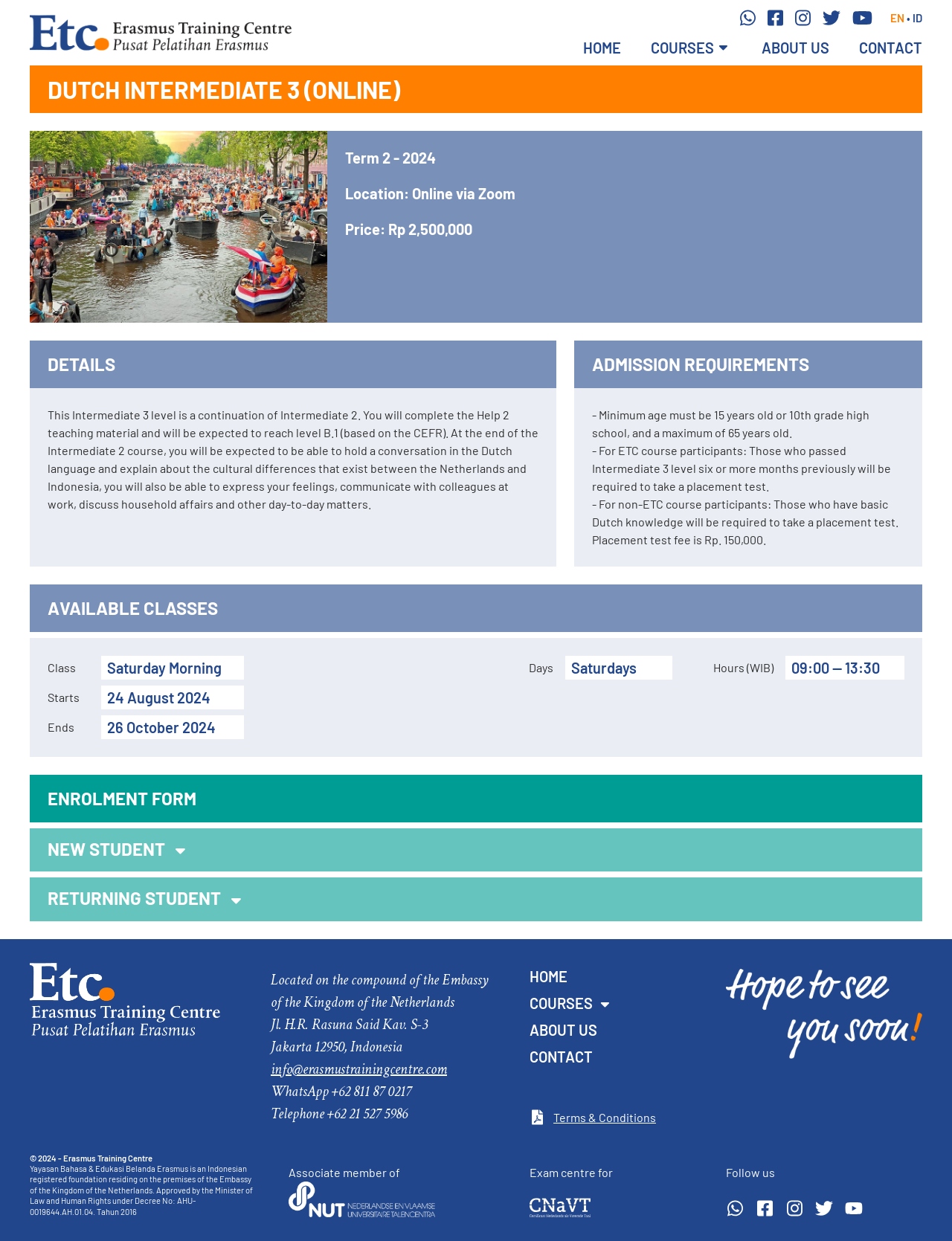What is the schedule of the course?
Respond with a short answer, either a single word or a phrase, based on the image.

Saturdays, 09:00 — 13:30